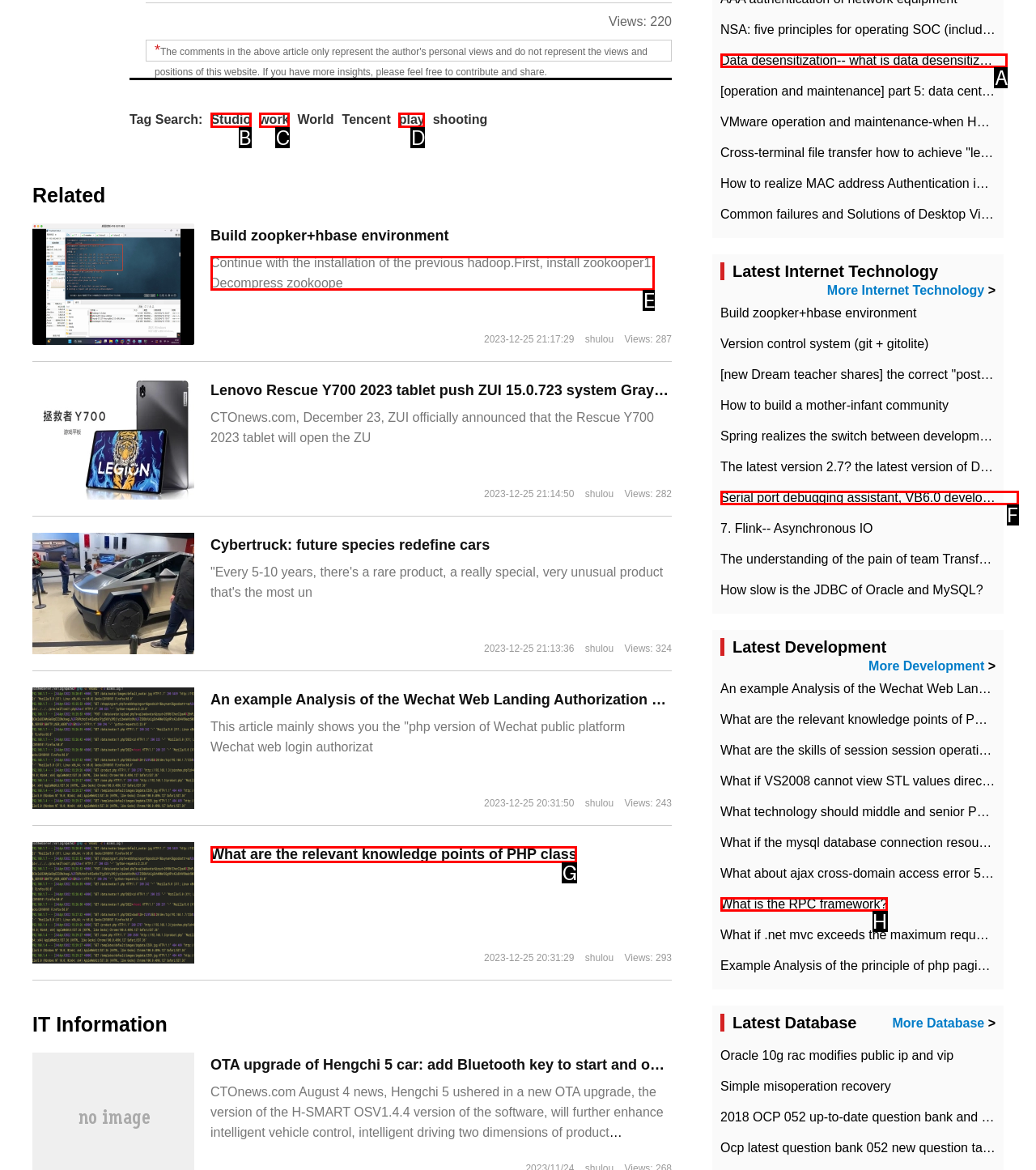From the provided options, pick the HTML element that matches the description: play. Respond with the letter corresponding to your choice.

D